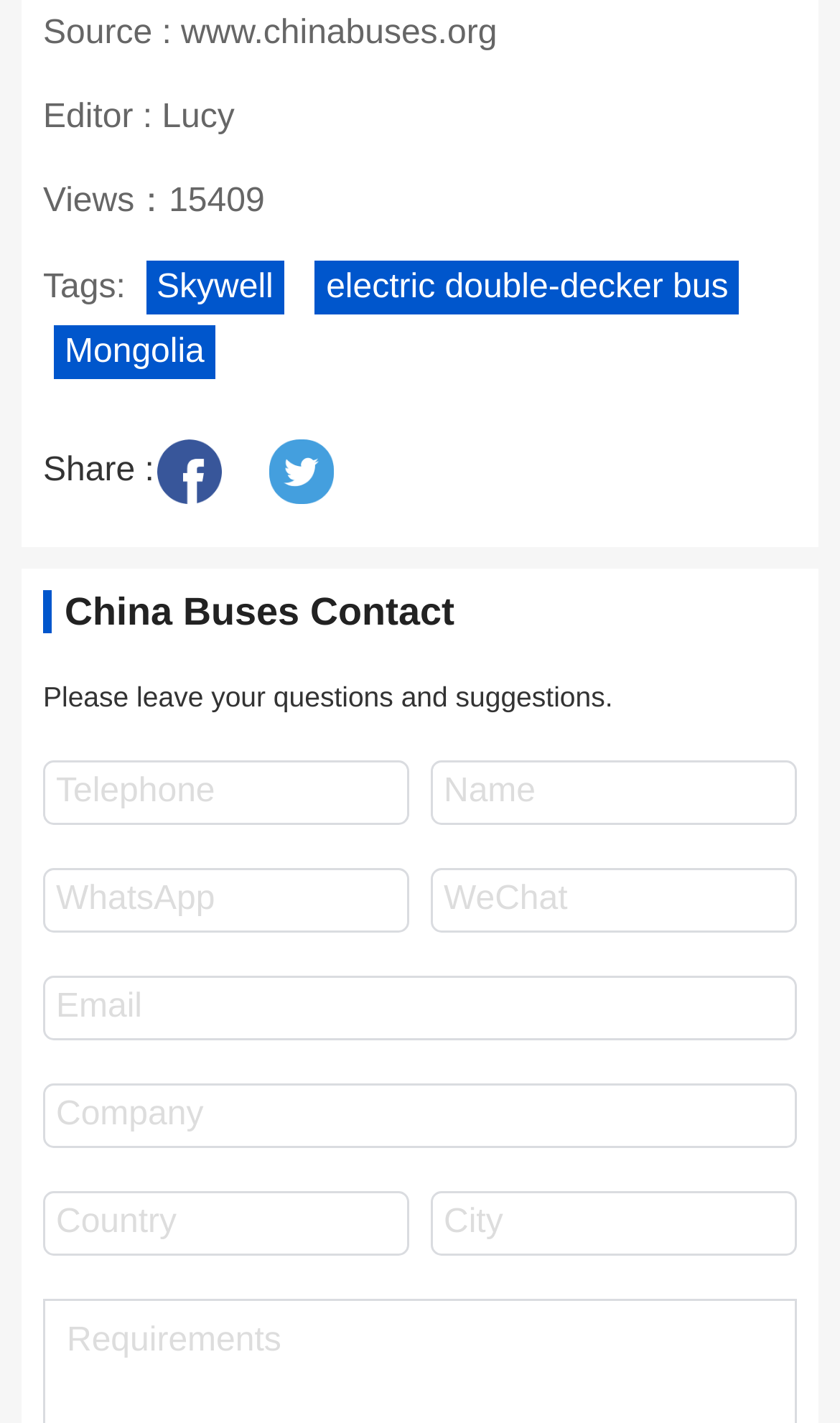Please determine the bounding box coordinates of the clickable area required to carry out the following instruction: "Check the Image bank". The coordinates must be four float numbers between 0 and 1, represented as [left, top, right, bottom].

None